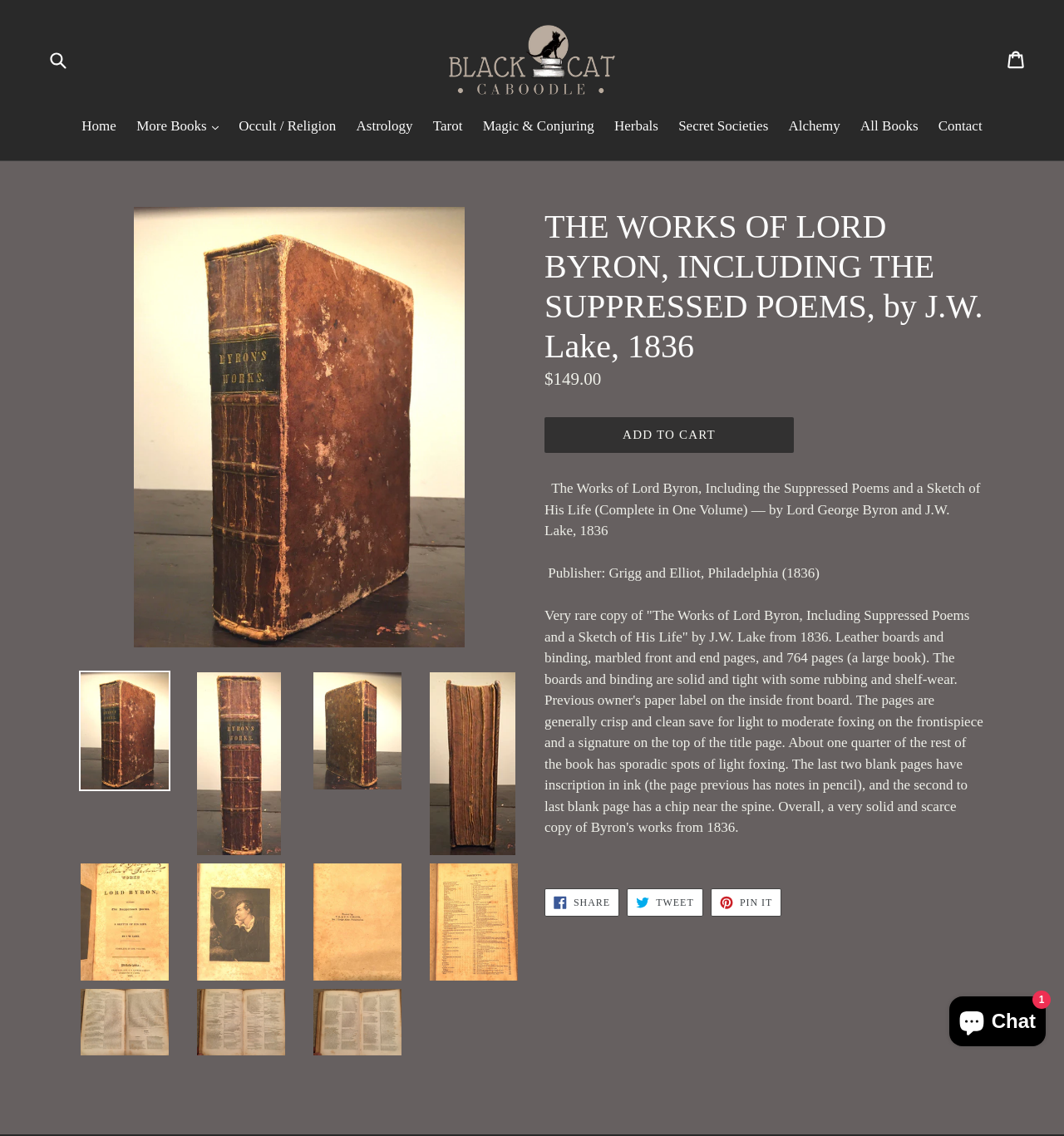Determine the webpage's heading and output its text content.

THE WORKS OF LORD BYRON, INCLUDING THE SUPPRESSED POEMS, by J.W. Lake, 1836